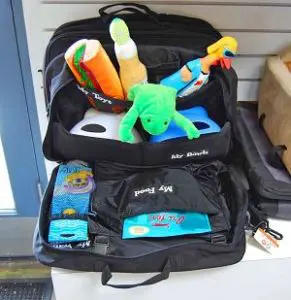Utilize the details in the image to thoroughly answer the following question: What is the environment suggested by the background?

The background of the image suggests a casual environment, which emphasizes the theme of preparing pets for travel, implying that the setup is ideal for everyday pet owners who want to ensure a smooth experience for both pets and their owners.